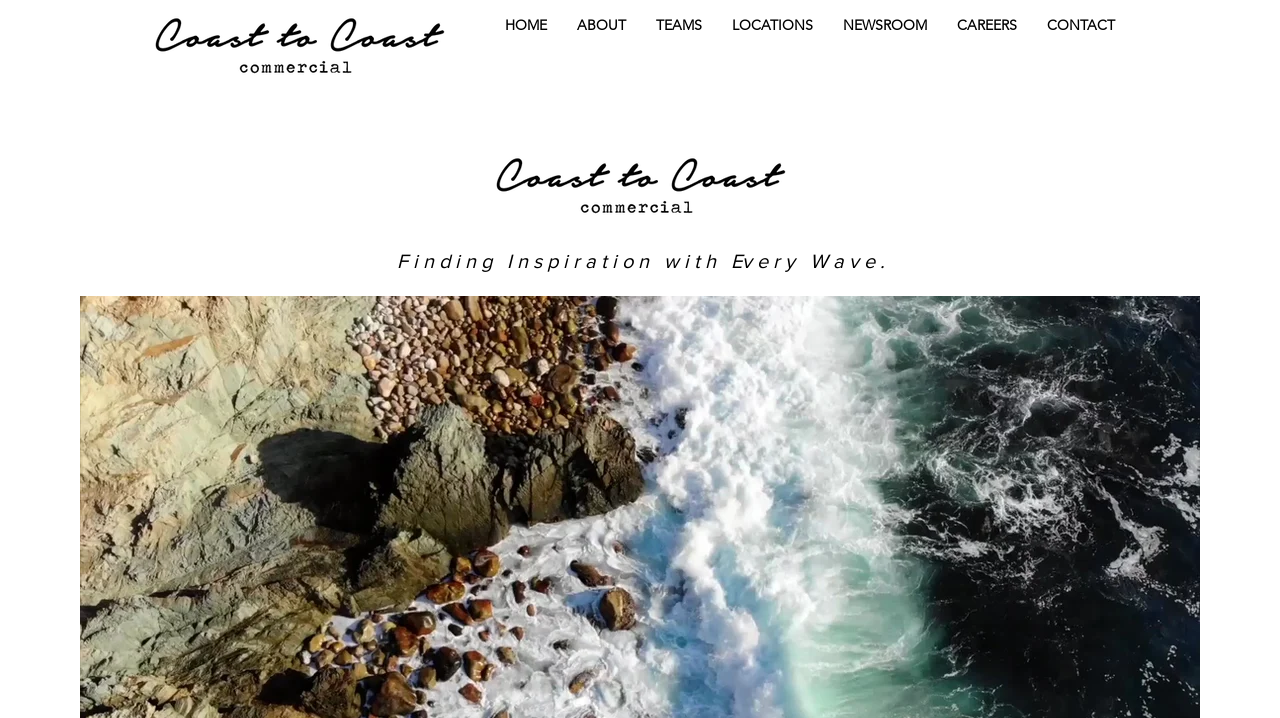Is the logo of Coast to Coast Commercial at the top of the page?
Based on the screenshot, respond with a single word or phrase.

Yes